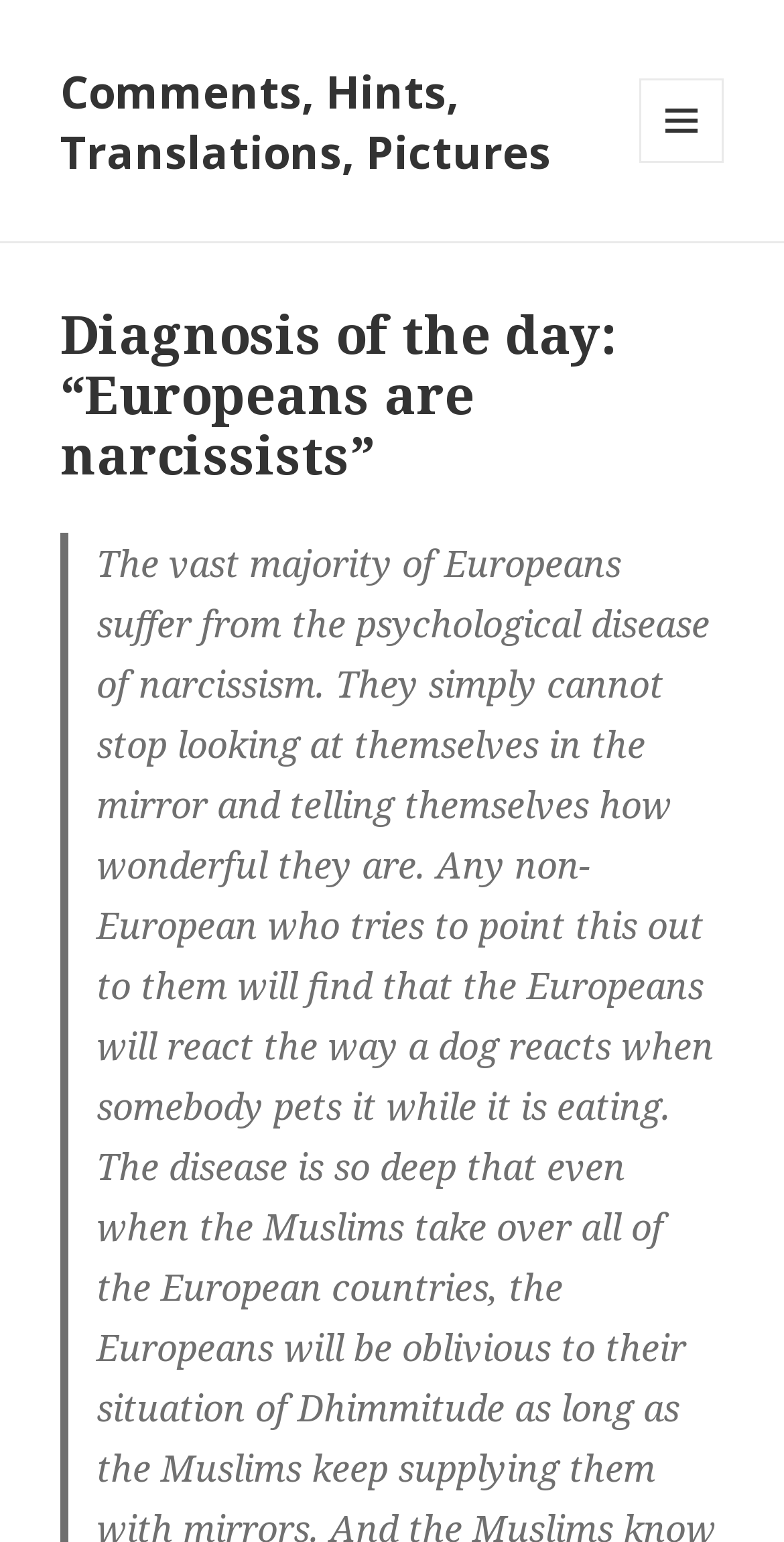Bounding box coordinates should be provided in the format (top-left x, top-left y, bottom-right x, bottom-right y) with all values between 0 and 1. Identify the bounding box for this UI element: Comments, Hints, Translations, Pictures

[0.077, 0.039, 0.703, 0.117]